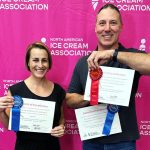How many people are holding prize certificates?
Using the visual information, respond with a single word or phrase.

two